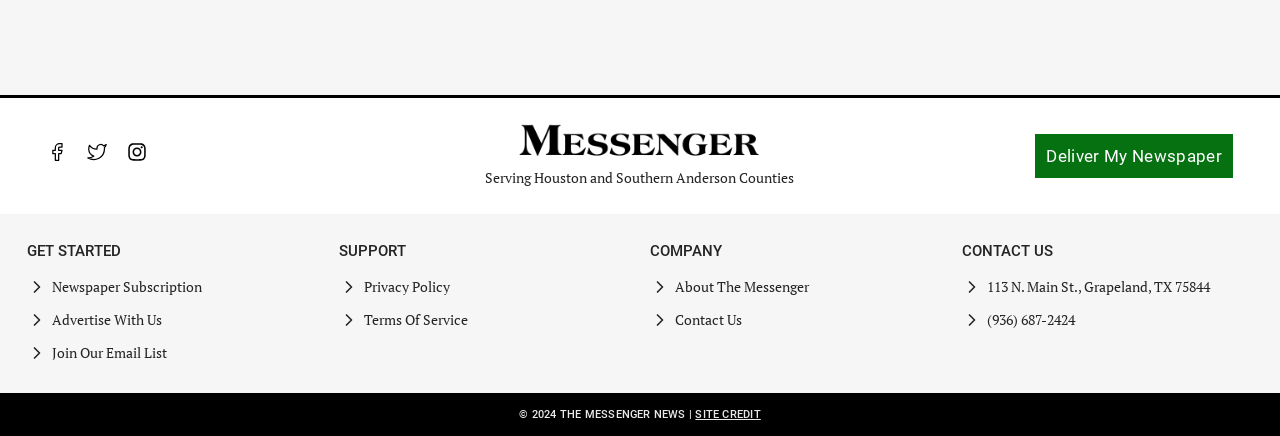Locate the bounding box coordinates of the area you need to click to fulfill this instruction: 'View the privacy policy'. The coordinates must be in the form of four float numbers ranging from 0 to 1: [left, top, right, bottom].

[0.284, 0.635, 0.351, 0.679]